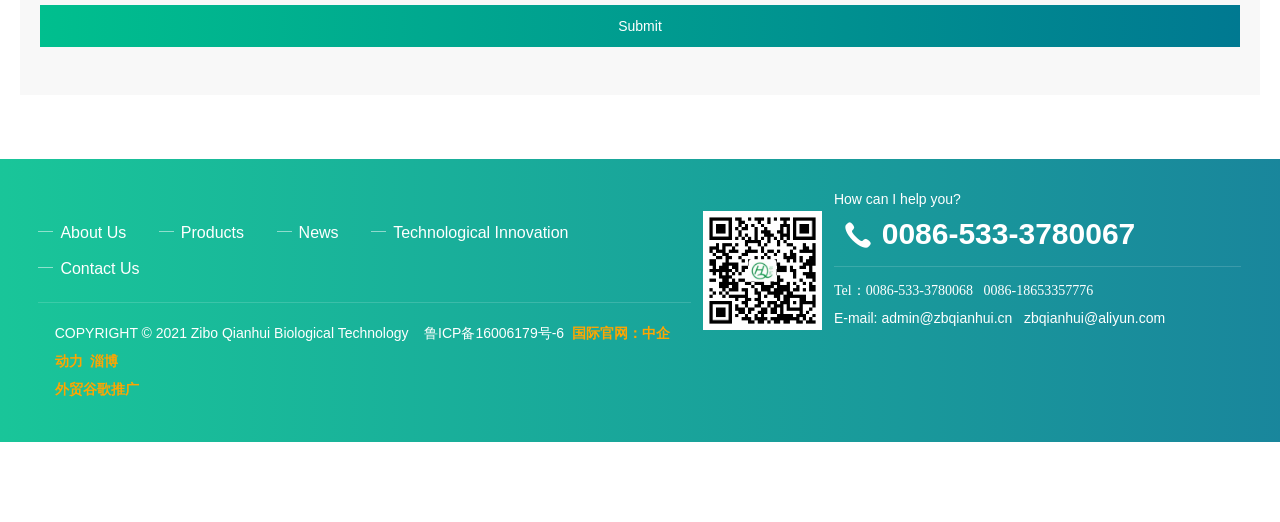Please provide a brief answer to the question using only one word or phrase: 
What is the company's email address?

admin@zbqianhui.cn